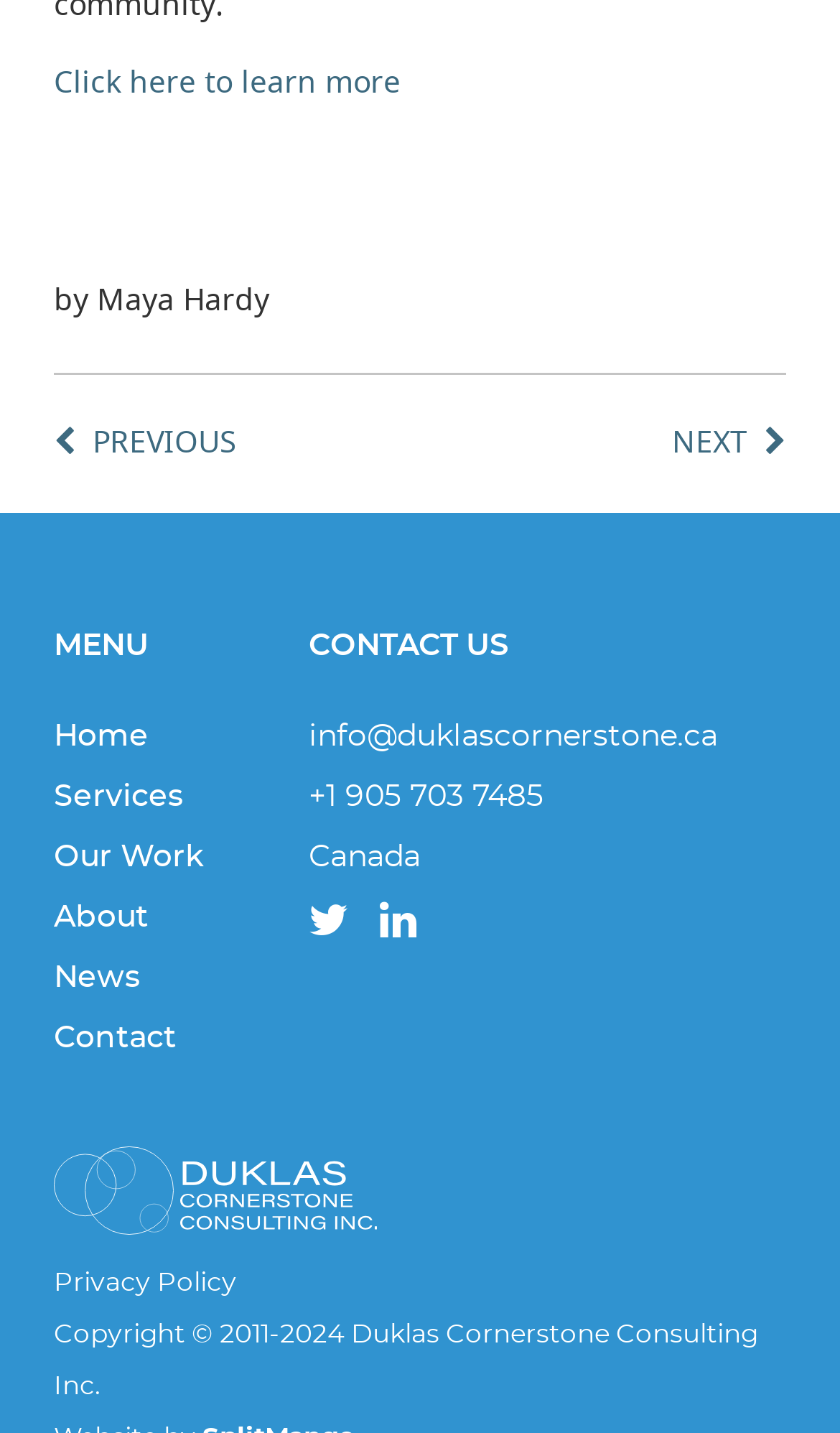Bounding box coordinates must be specified in the format (top-left x, top-left y, bottom-right x, bottom-right y). All values should be floating point numbers between 0 and 1. What are the bounding box coordinates of the UI element described as: Contact

[0.064, 0.703, 0.329, 0.745]